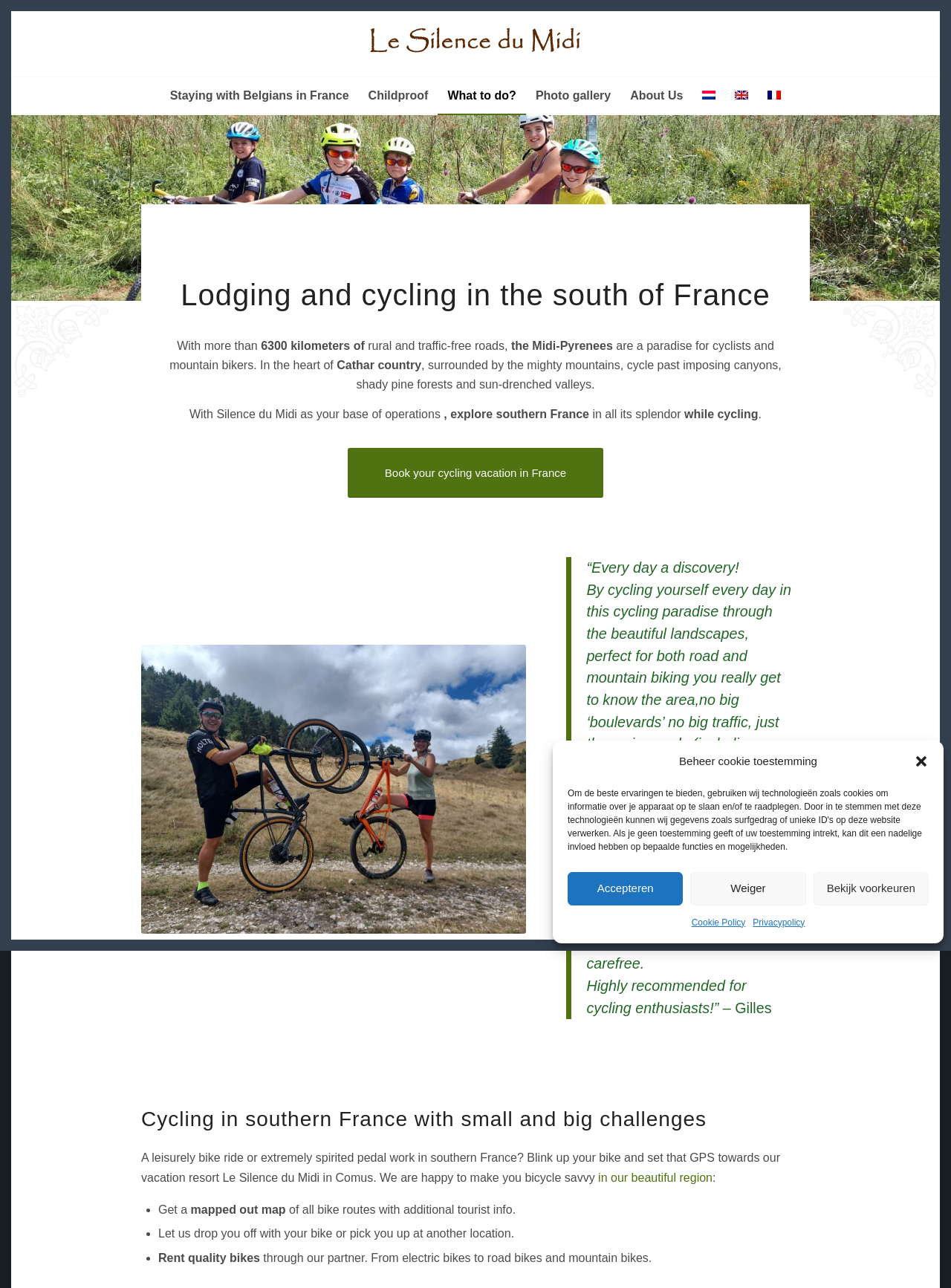Please locate the bounding box coordinates for the element that should be clicked to achieve the following instruction: "Book your cycling vacation in France". Ensure the coordinates are given as four float numbers between 0 and 1, i.e., [left, top, right, bottom].

[0.366, 0.348, 0.634, 0.387]